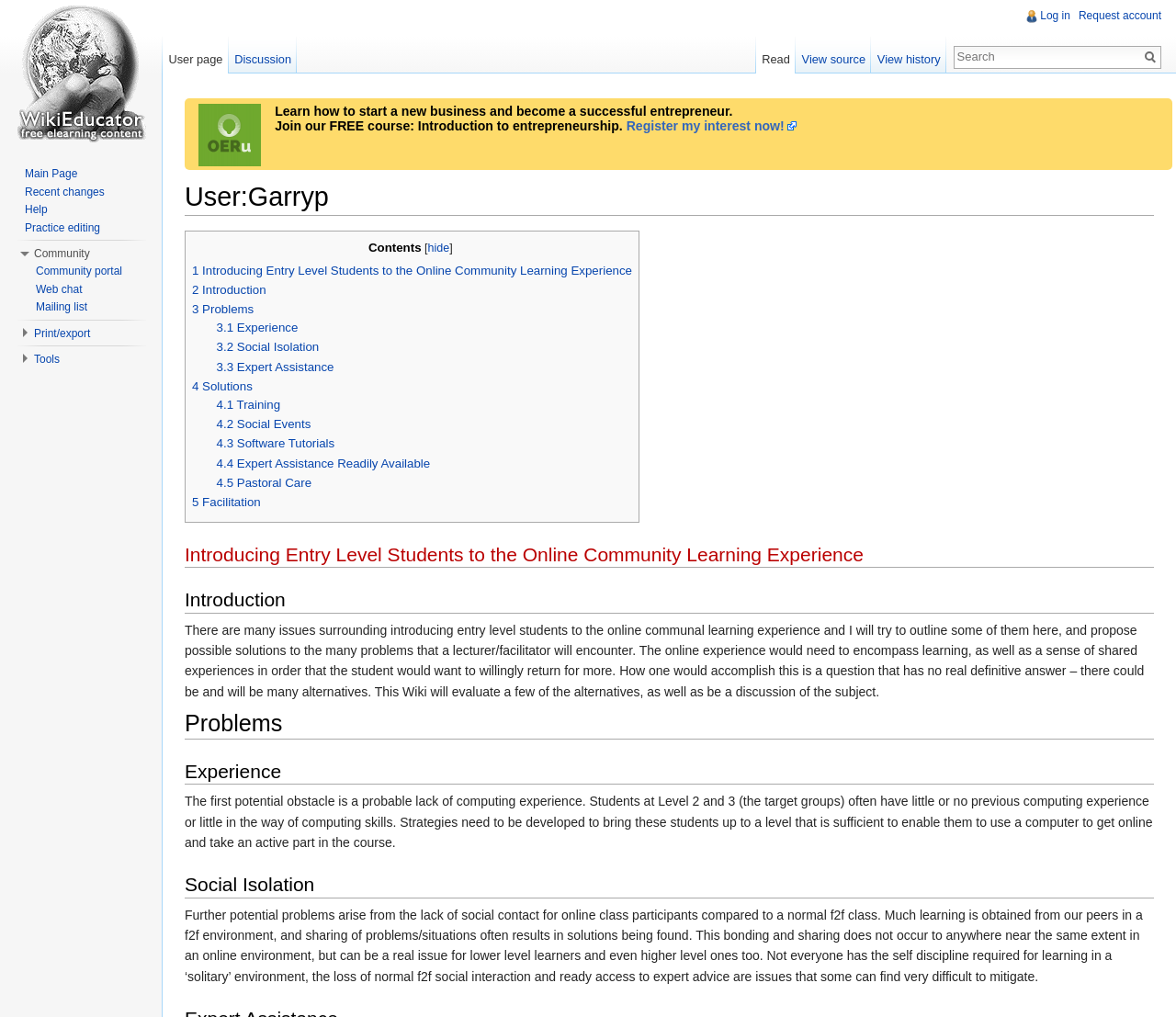Identify the bounding box coordinates for the UI element described as: "3 Problems".

[0.163, 0.297, 0.216, 0.311]